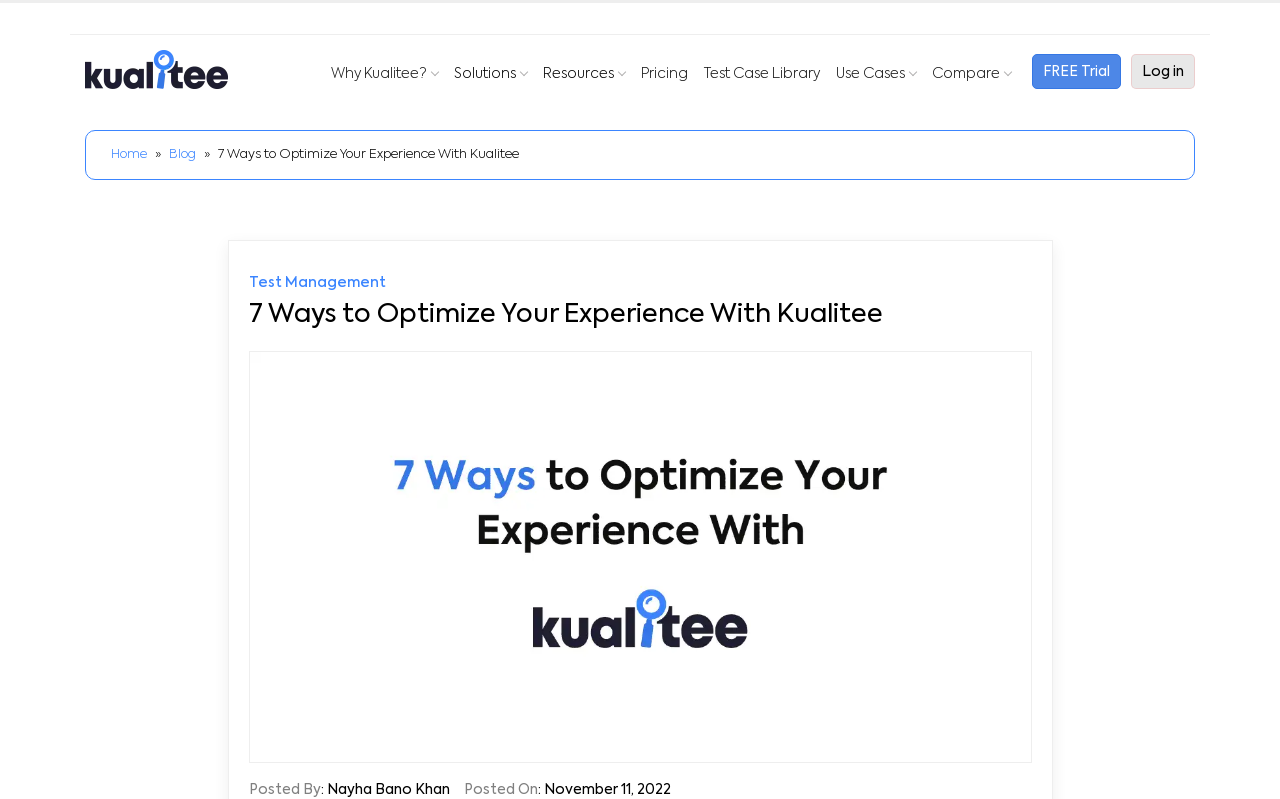Identify and extract the heading text of the webpage.

7 Ways to Optimize Your Experience With Kualitee